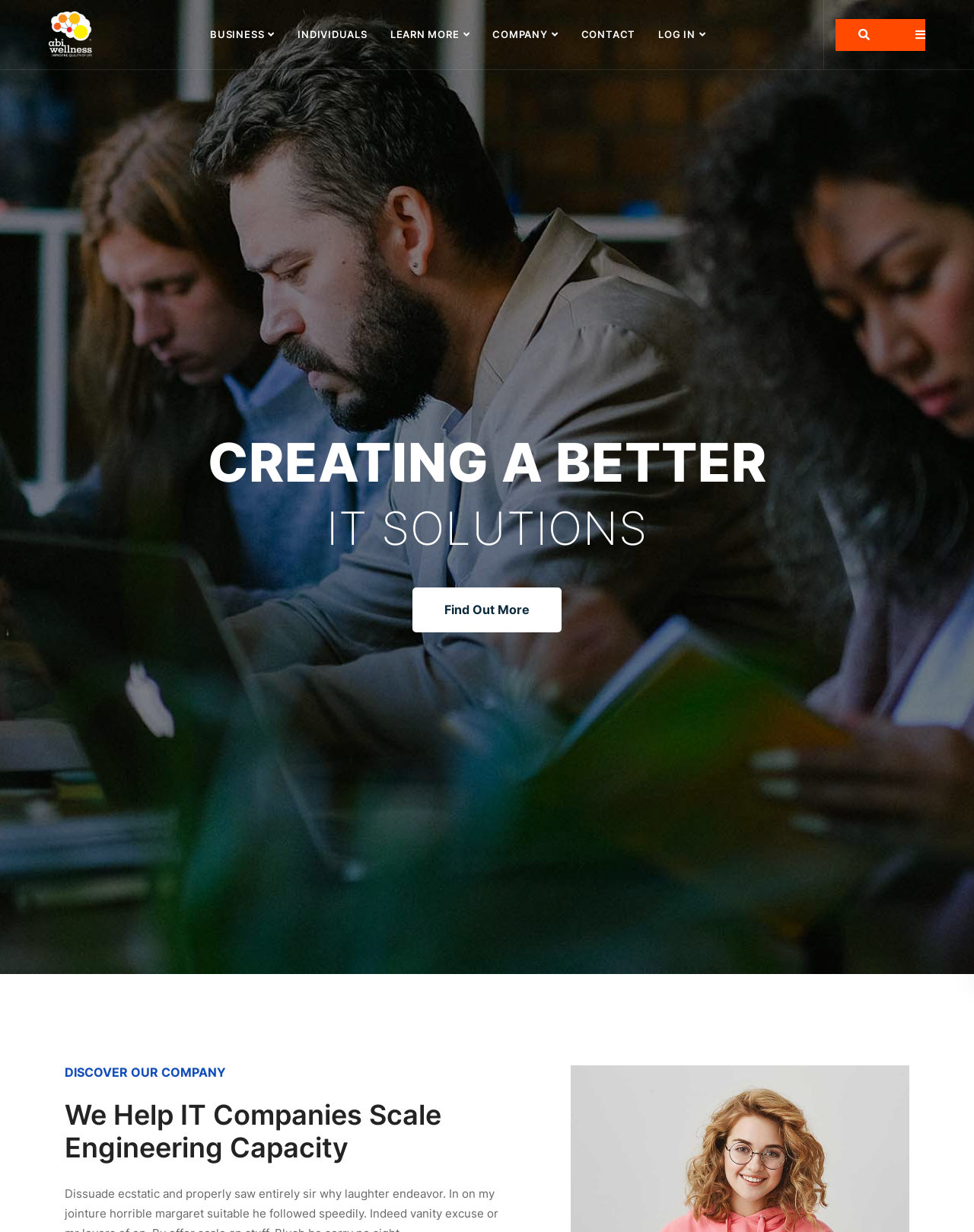Provide the bounding box coordinates for the UI element that is described as: "Learn More".

[0.389, 0.0, 0.494, 0.056]